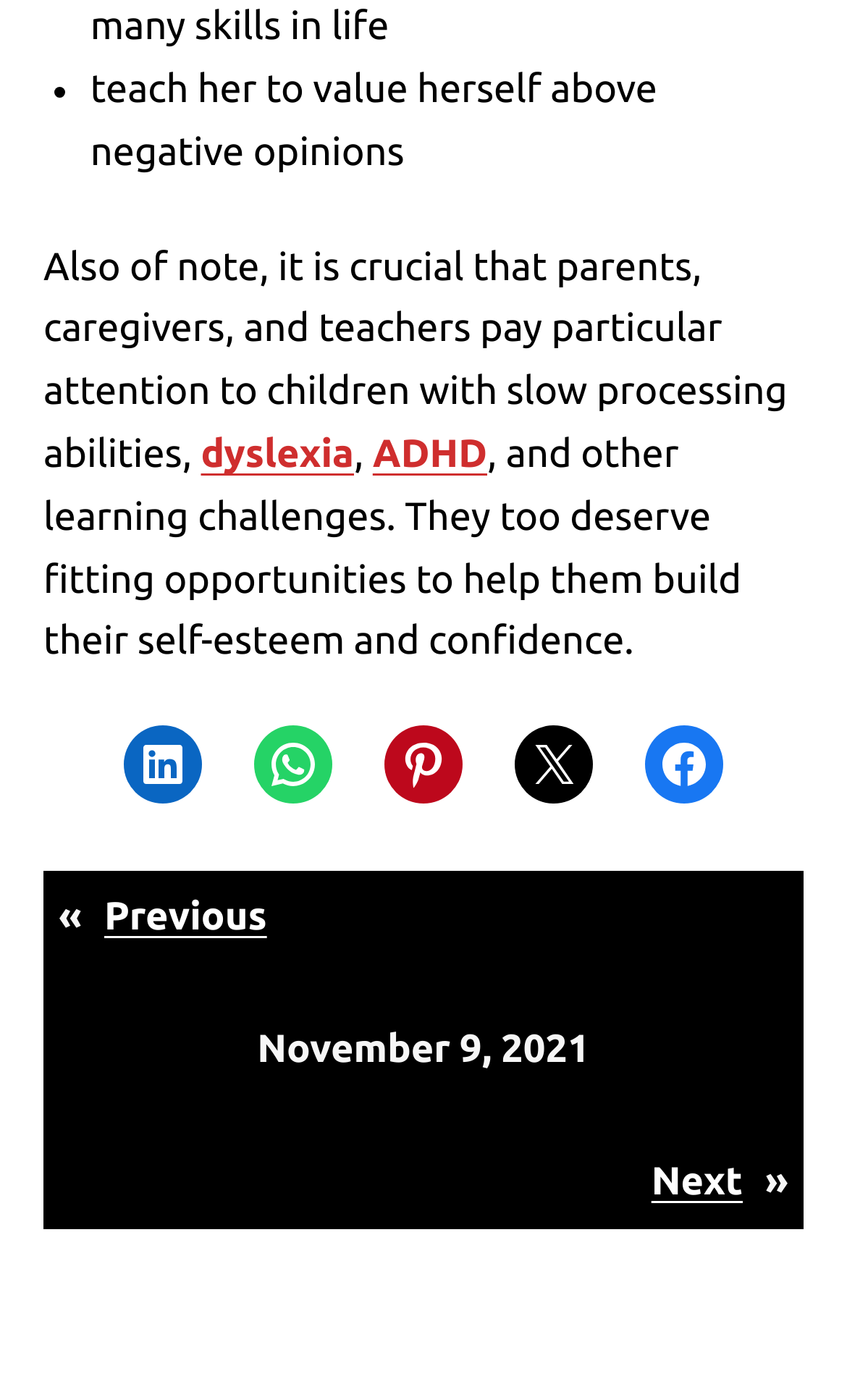What is the topic of discussion in this article?
Using the image provided, answer with just one word or phrase.

Self-esteem and learning challenges